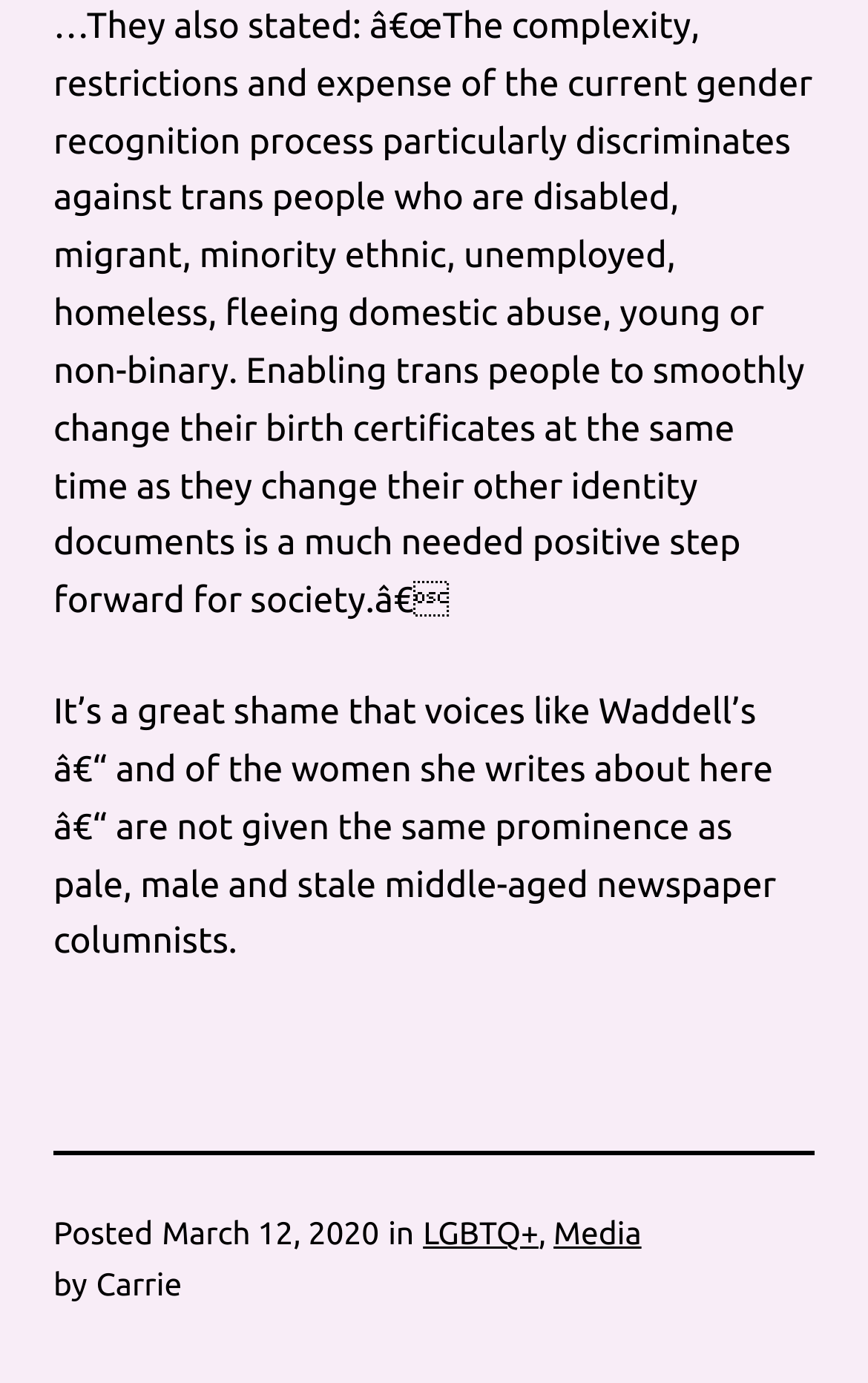Please answer the following query using a single word or phrase: 
What category does the article belong to?

LGBTQ+